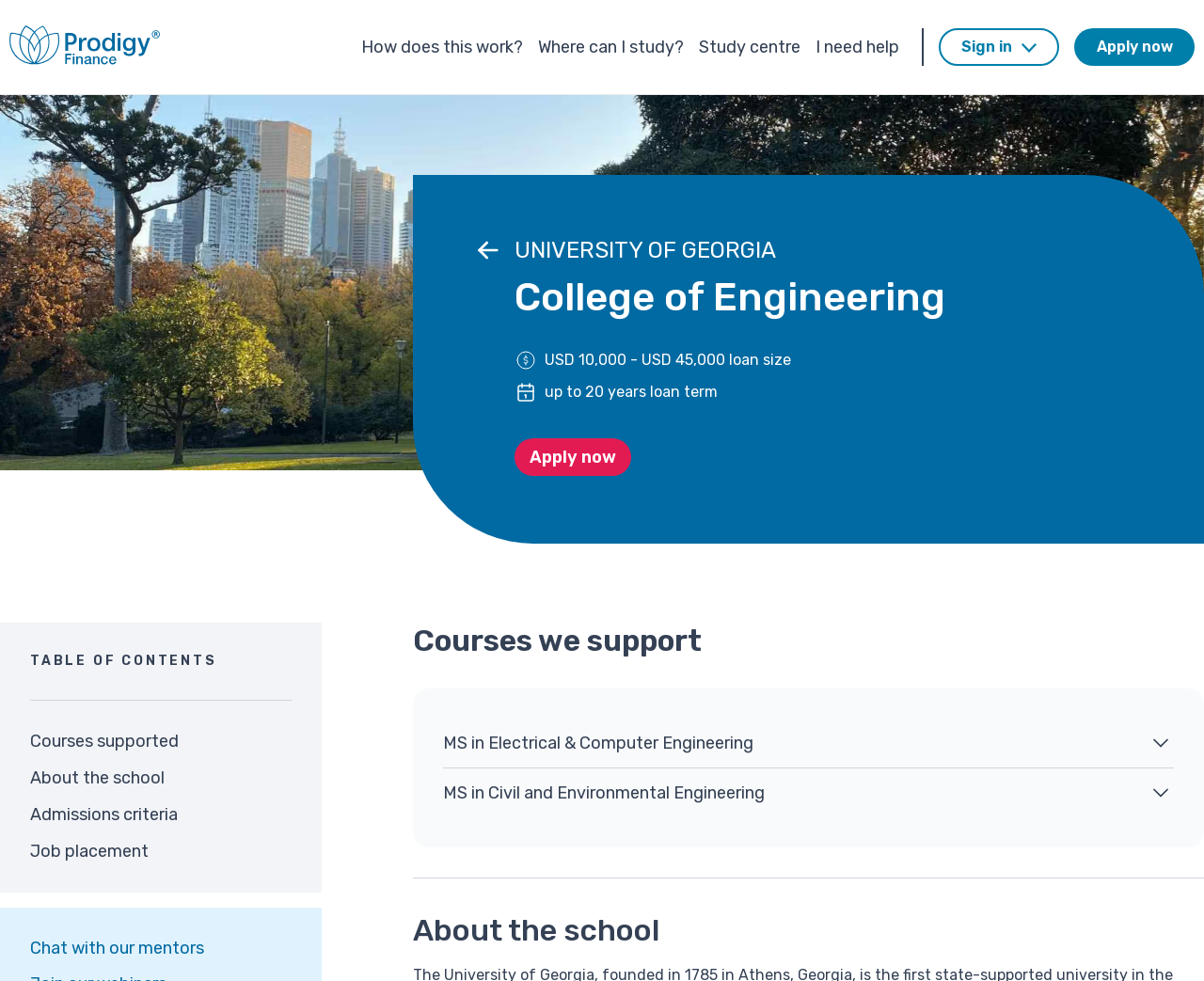Answer the question below in one word or phrase:
What is the purpose of the 'Apply now' button?

To apply for a loan